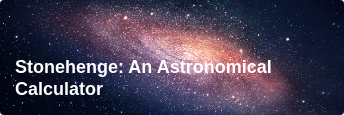Craft a descriptive caption that covers all aspects of the image.

The image titled "Stonehenge: An Astronomical Calculator" features a captivating cosmic background, showcasing a vibrant galaxy filled with stars and nebulae. This visual context serves to highlight the ancient monument of Stonehenge, which is often associated with astronomical alignments and calculations. The artwork suggests the historical significance of Stonehenge in tracking celestial events, emphasizing its role not just as a prehistoric site but also as an early astronomical observatory. Through this lens, the title invites viewers to explore how Stonehenge may have functioned in understanding and measuring time and space.